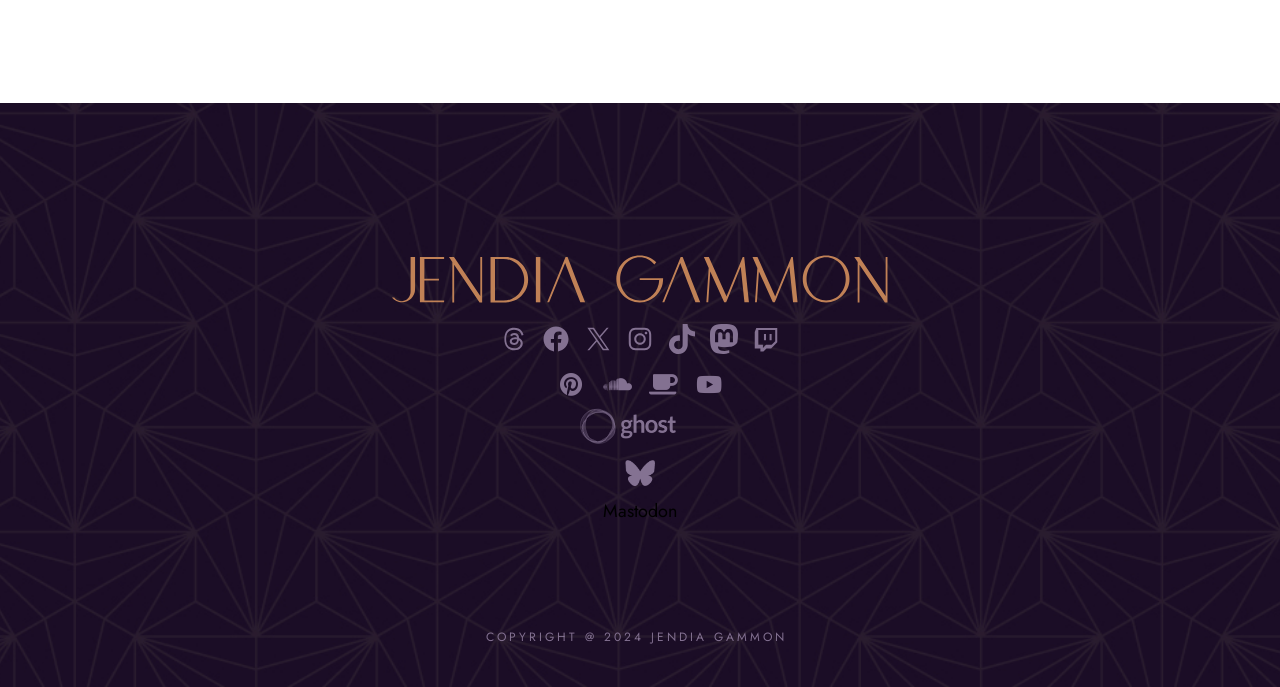Please specify the bounding box coordinates of the element that should be clicked to execute the given instruction: 'Click on the 'Next' link'. Ensure the coordinates are four float numbers between 0 and 1, expressed as [left, top, right, bottom].

None